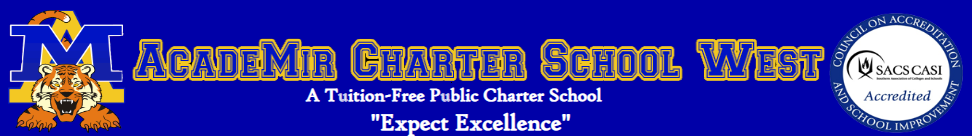Analyze the image and provide a detailed caption.

This image features the logo and branding of Académir Charter School West. The top left corner displays a prominent letter "M," representing the school's name accompanied by a striking illustration of a tiger, symbolizing strength and pride. Below the logo, the school name is presented in bold, blue and yellow text: "Académir Charter School West," emphasizing its identity as a tuition-free public charter school. 

The tagline "Expect Excellence" is centrally positioned to highlight the school's commitment to high educational standards. Additionally, to the right, there is an accreditation logo from SACS CASI, indicating that the school meets specific educational quality and improvement standards. The background is a vibrant blue, tying the elements together visually and reinforcing the school's brand identity. Overall, the image conveys a sense of pride, professionalism, and dedication to excellence in education.